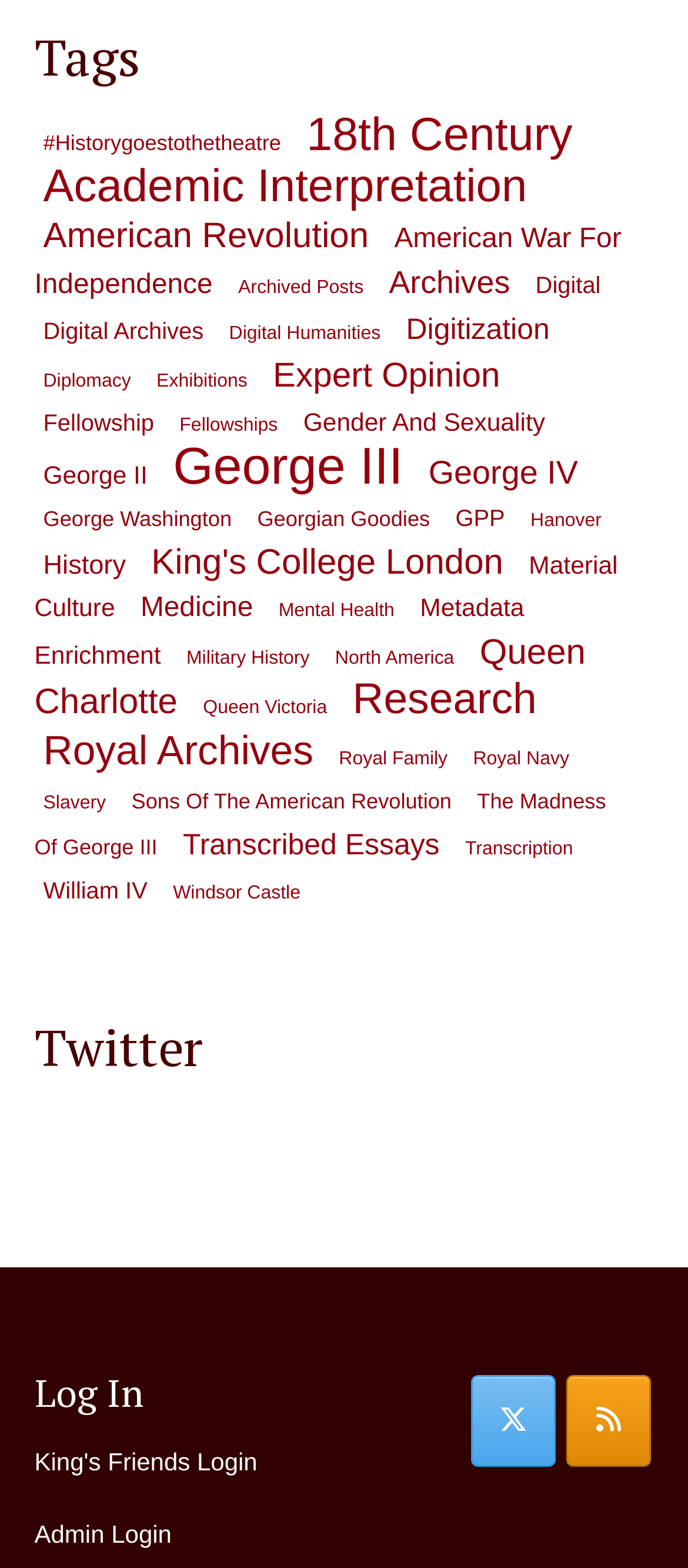Locate the UI element described by The Madness of George III and provide its bounding box coordinates. Use the format (top-left x, top-left y, bottom-right x, bottom-right y) with all values as floating point numbers between 0 and 1.

[0.05, 0.492, 0.881, 0.56]